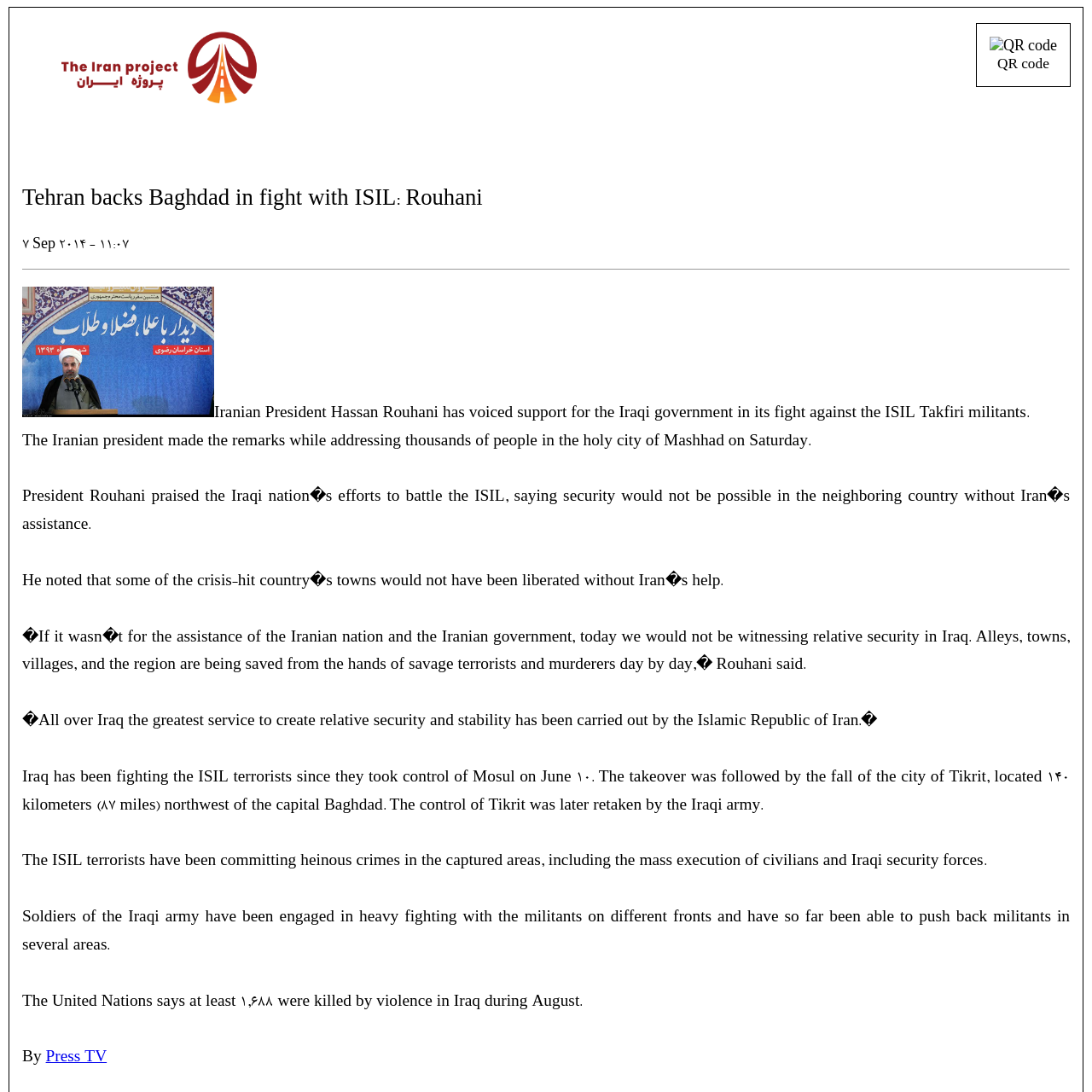Who is the Iranian president mentioned in the article?
Using the image as a reference, deliver a detailed and thorough answer to the question.

I found the name of the Iranian president by reading the StaticText element with the text 'Iranian President Hassan Rouhani has voiced support for the Iraqi government in its fight against the ISIL Takfiri militants.' which is located in the main content area of the webpage.